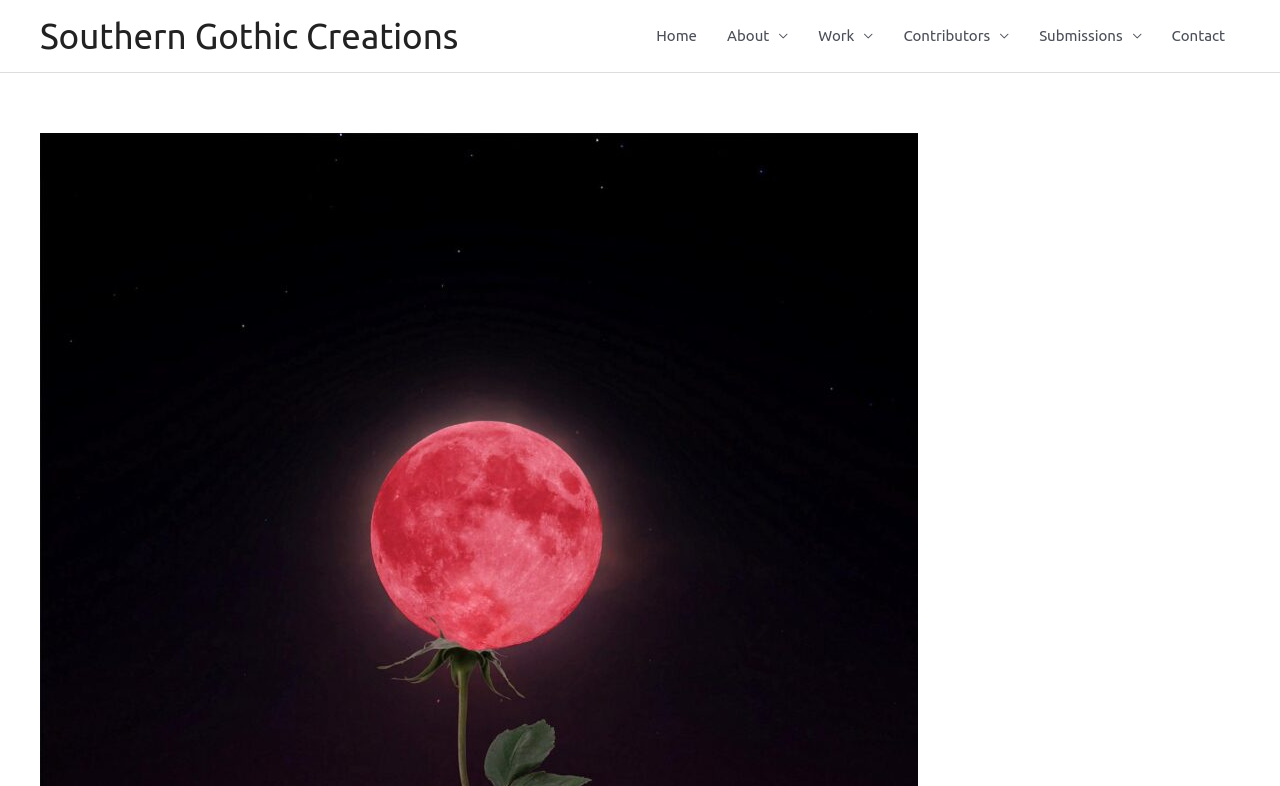Please provide a detailed answer to the question below by examining the image:
How many navigation links are available?

By examining the navigation element with the description 'Site Navigation', we can see that it contains 6 link elements, namely 'Home', 'About', 'Work', 'Contributors', 'Submissions', and 'Contact', which are the available navigation links.